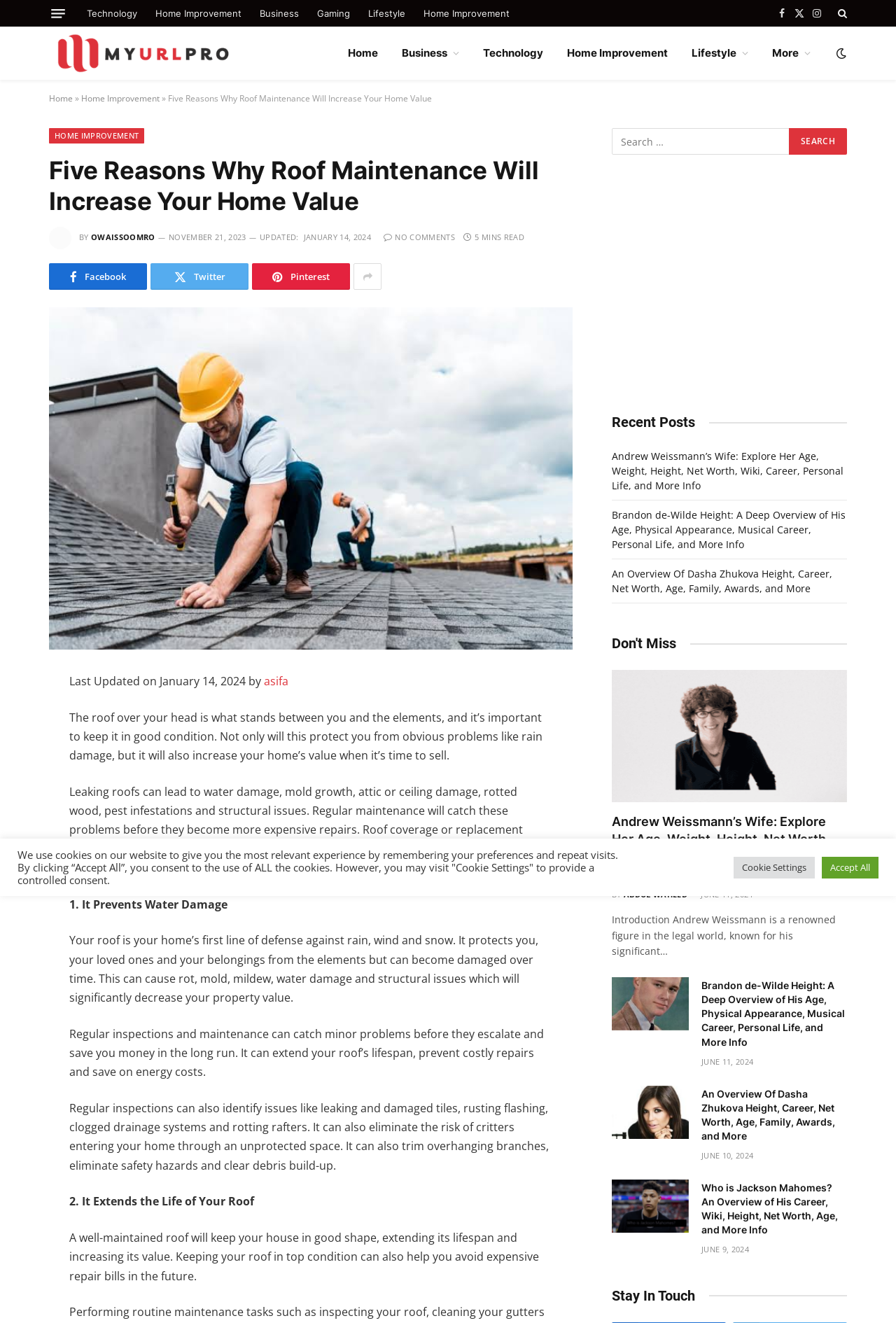Deliver a detailed narrative of the webpage's visual and textual elements.

This webpage is about "Five Reasons Why Roof Maintenance Will Increase Your Home Value" and is part of the "Home Improvement" category. At the top, there is a menu button and a series of links to different categories, including "Technology", "Home Improvement", "Business", "Gaming", and "Lifestyle". Below this, there are social media links to Facebook, Twitter, and Instagram.

The main content of the webpage is an article with a heading that matches the title. The article is written by "Owaissoomro" and has a timestamp of "NOVEMBER 21, 2023" with an update on "JANUARY 14, 2024". The article has a brief summary and is followed by a series of social media sharing links.

The article itself is divided into sections, each with a heading and a brief description. The sections include "It Prevents Water Damage", "It Extends the Life of Your Roof", and others. Each section has a brief paragraph describing the importance of roof maintenance in preventing water damage, extending the life of the roof, and increasing the value of the home.

On the right side of the webpage, there is a search bar and a section titled "Recent Posts" with links to other articles. Below this, there is an advertisement iframe. Further down, there is a section titled "Don't Miss" with a link to another article.

At the bottom of the webpage, there is a section with a heading "Andrew Weissmann’s Wife: Explore Her Age, Weight, Height, Net Worth, Wiki, Career, Personal Life, and More Info" with an image and a brief summary.